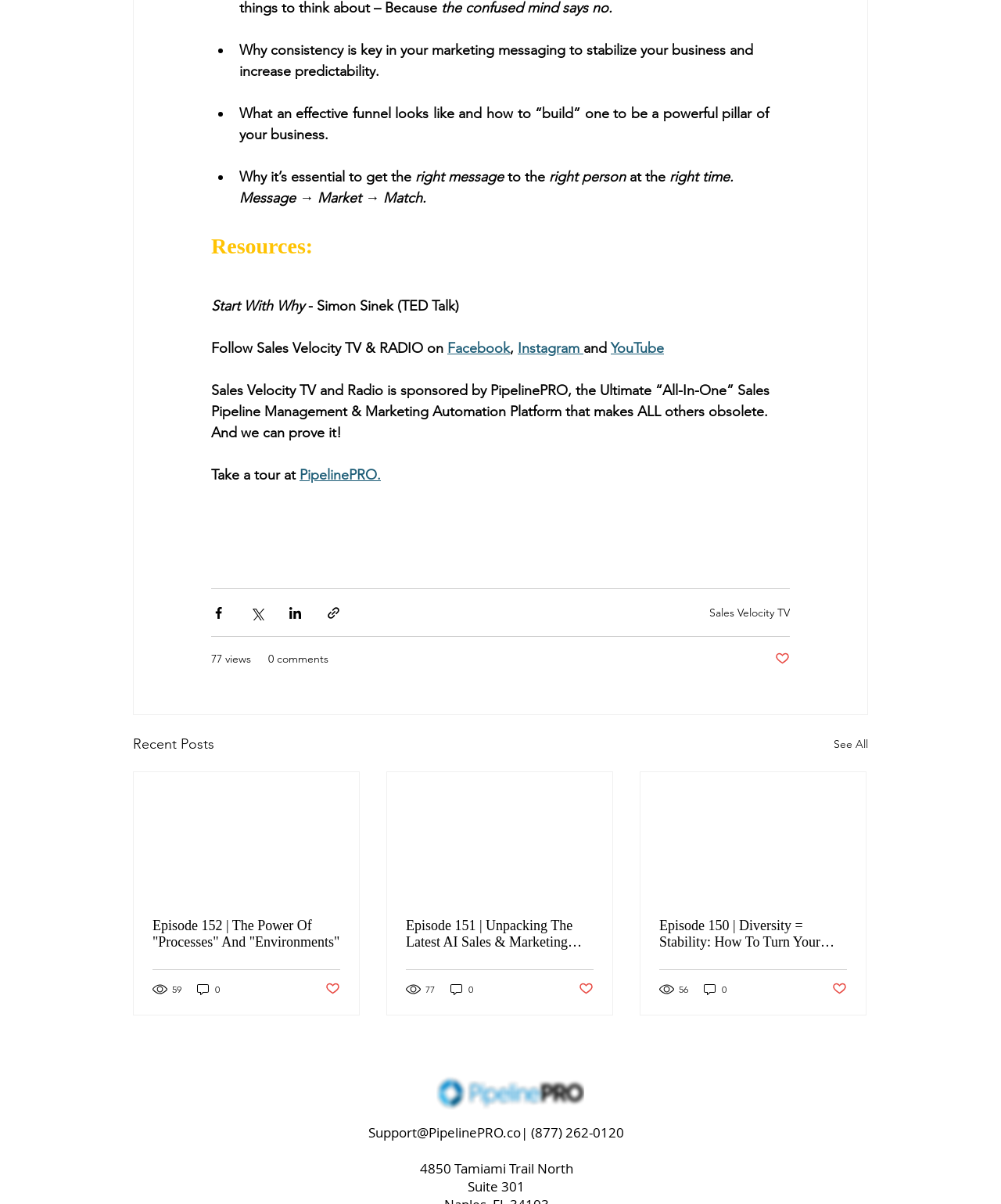Specify the bounding box coordinates for the region that must be clicked to perform the given instruction: "Visit PipelinePRO".

[0.299, 0.387, 0.377, 0.402]